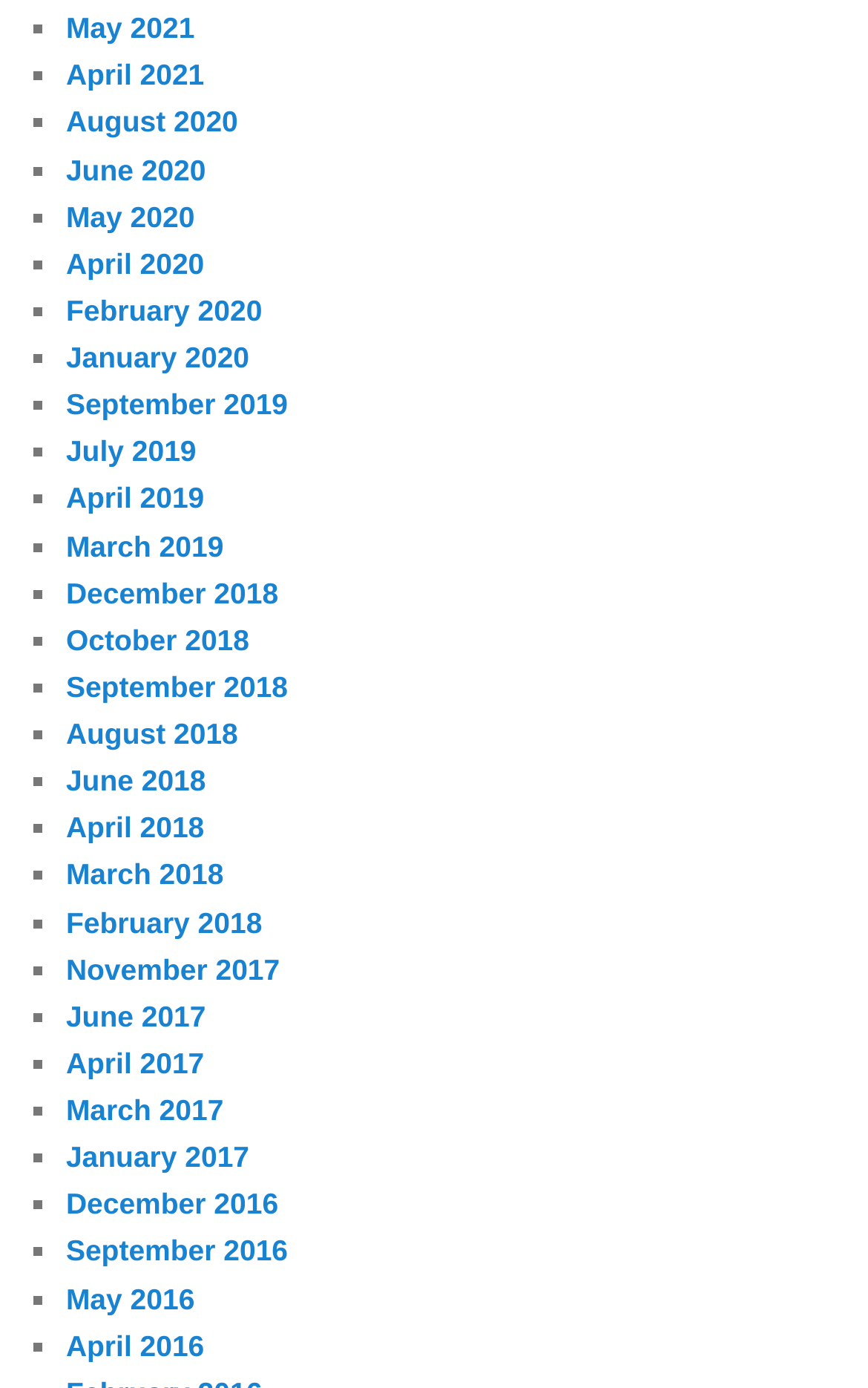Show the bounding box coordinates for the element that needs to be clicked to execute the following instruction: "View September 2019". Provide the coordinates in the form of four float numbers between 0 and 1, i.e., [left, top, right, bottom].

[0.076, 0.279, 0.332, 0.303]